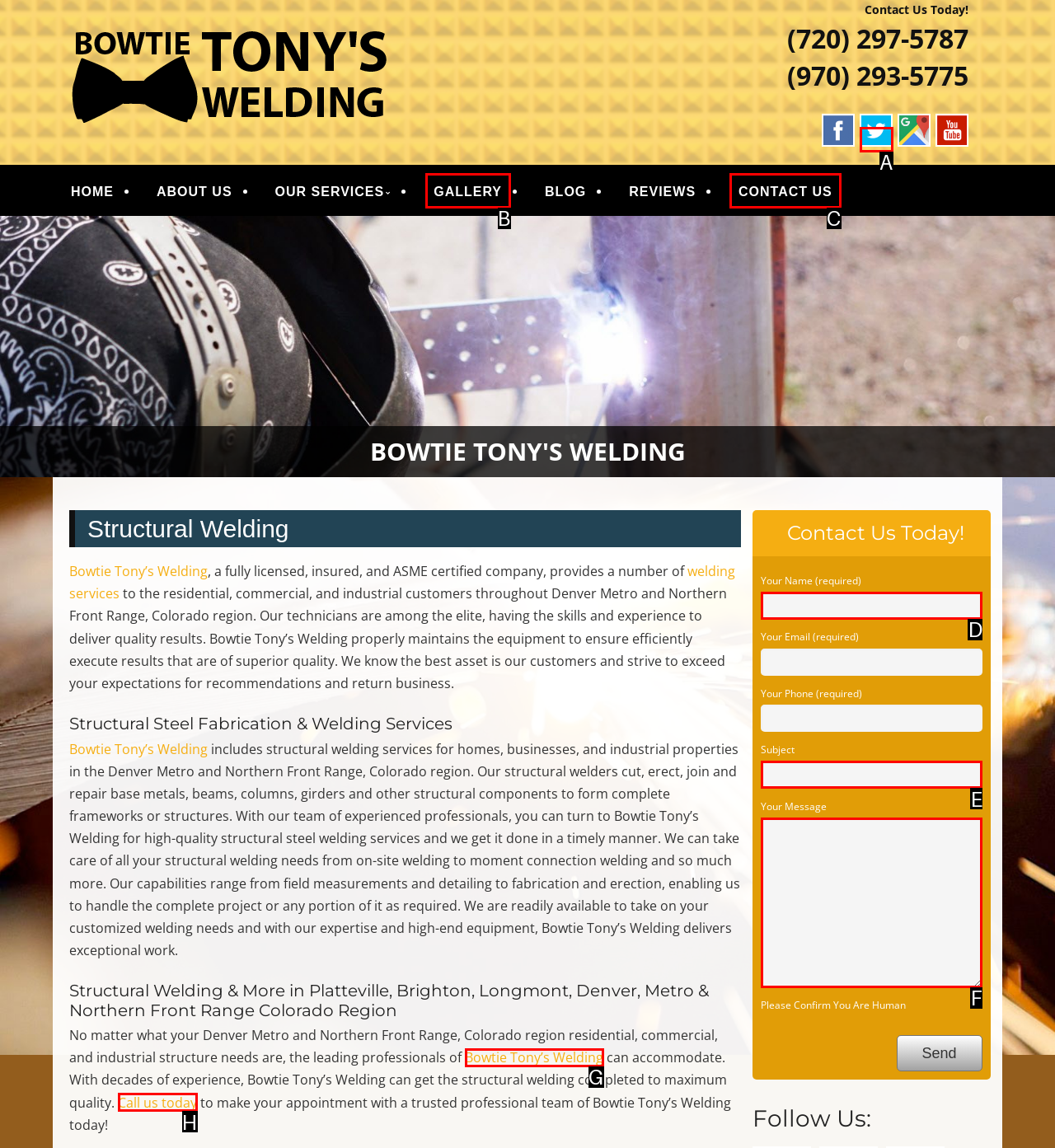Which option should be clicked to complete this task: Click on the 'CONTACT US' link
Reply with the letter of the correct choice from the given choices.

C